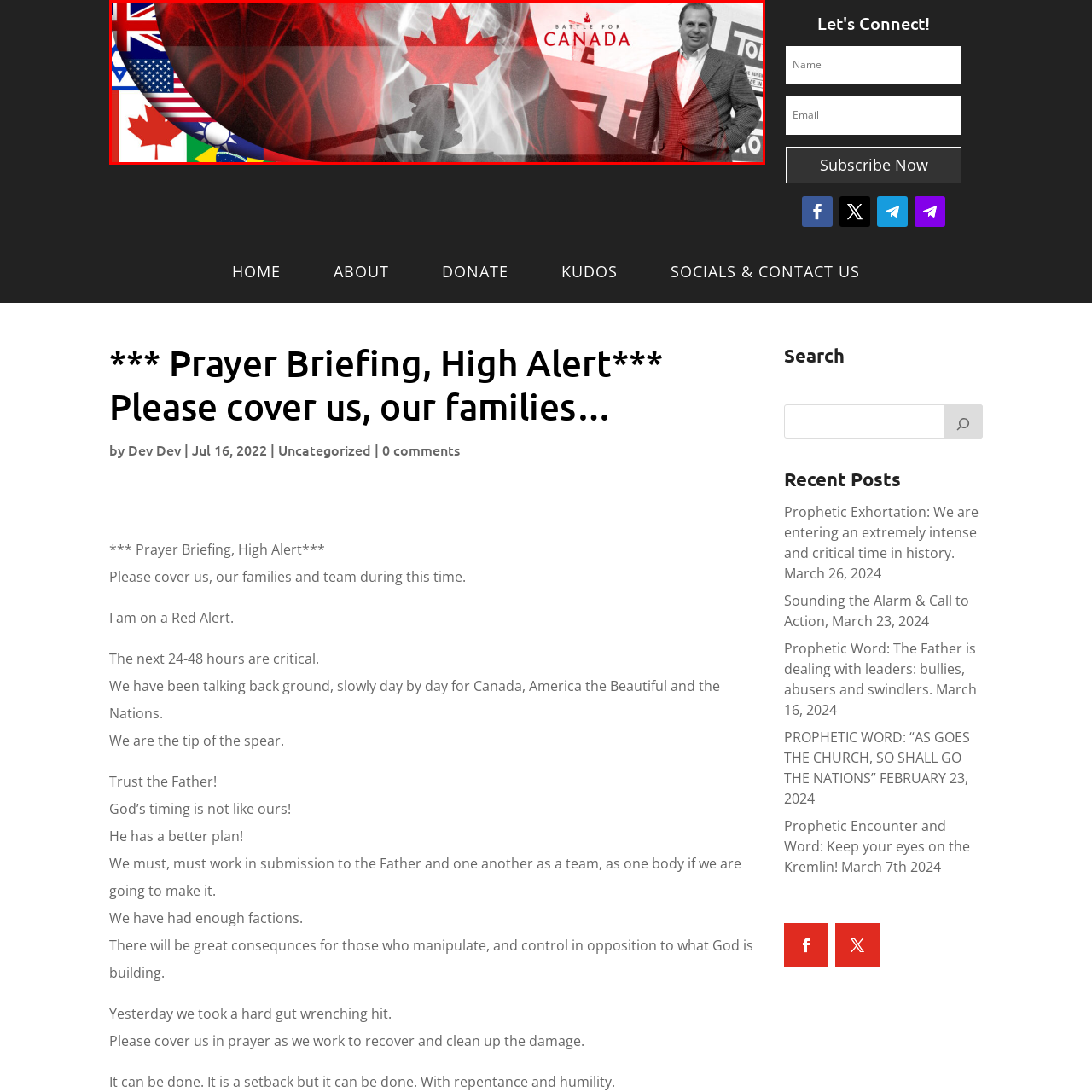Look closely at the zone within the orange frame and give a detailed answer to the following question, grounding your response on the visual details: 
What object symbolizes justice and authority in the image?

According to the caption, a gavel is prominently featured in the image, and it is often symbolizing justice and authority, which implies that it represents the call for action and legal battles in defense of Canadian values.